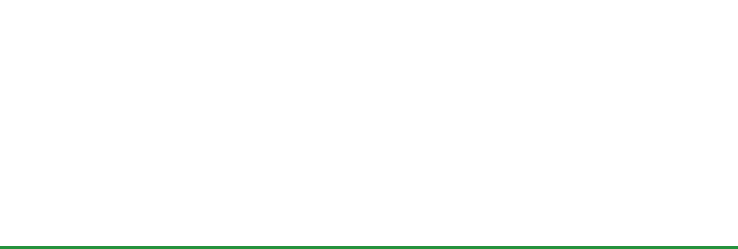Answer the following query concisely with a single word or phrase:
What is the purpose of the image 'Office Cleaning'?

Visual representation